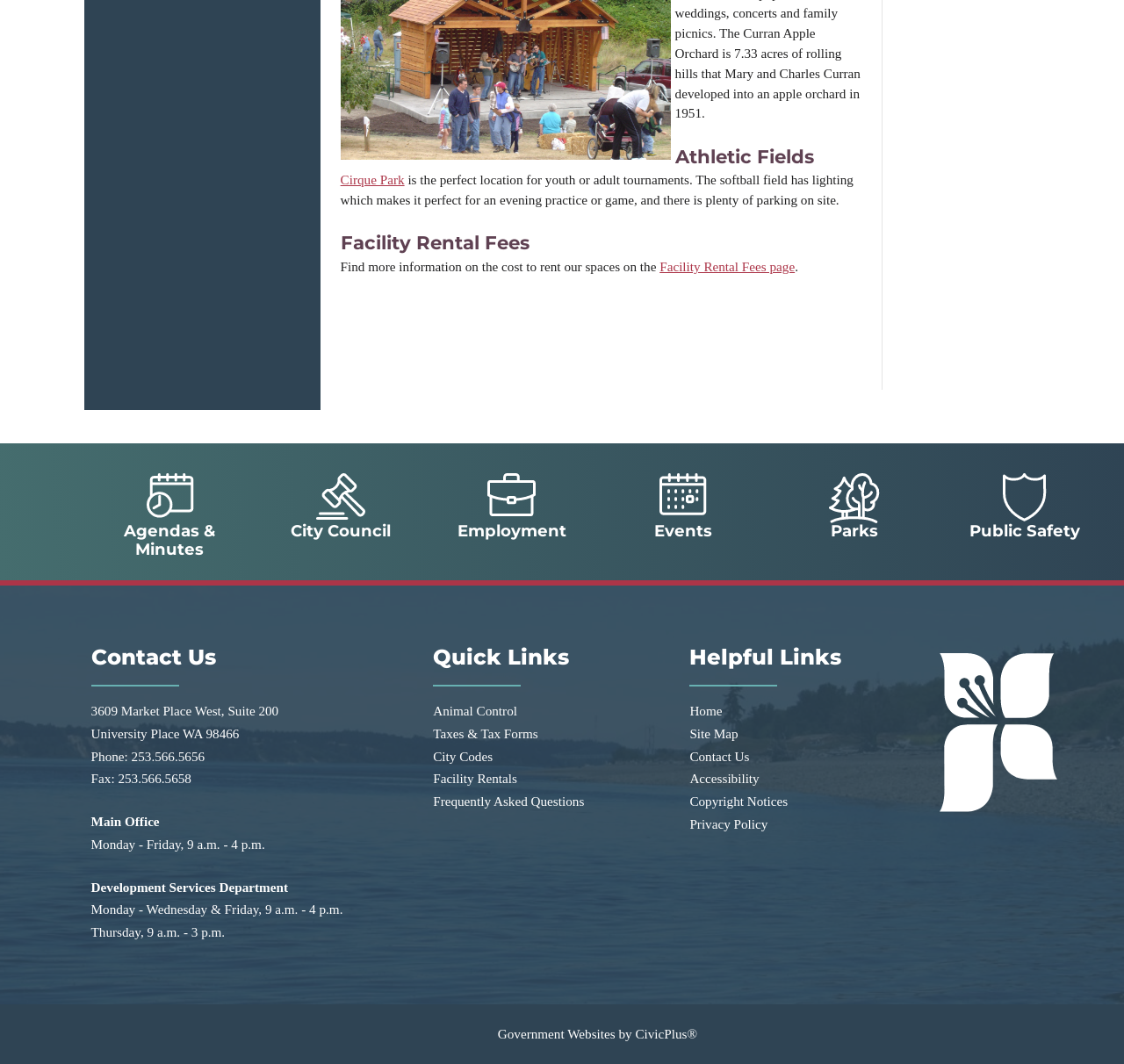Could you highlight the region that needs to be clicked to execute the instruction: "Contact Us"?

[0.075, 0.588, 0.379, 0.887]